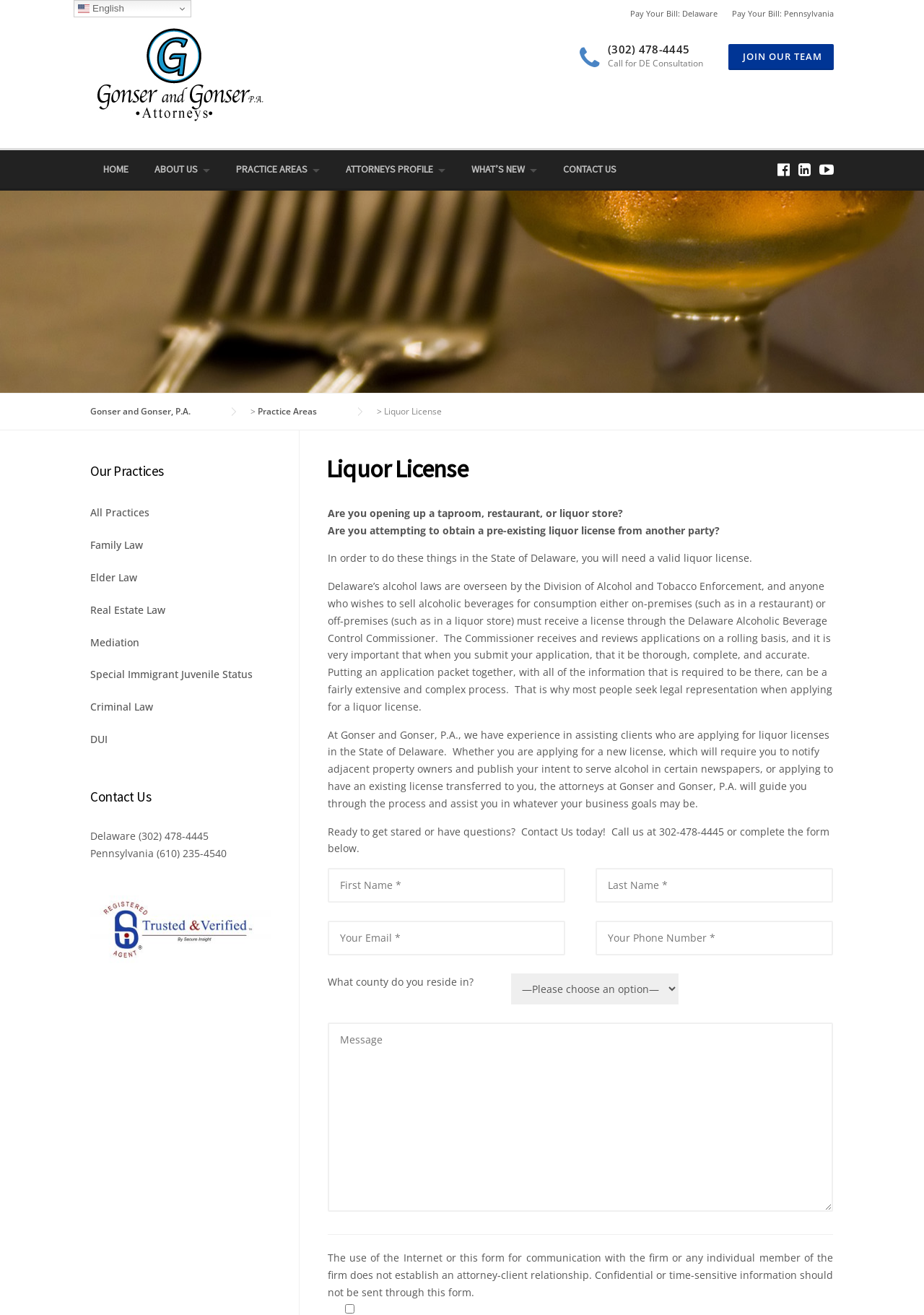Identify the bounding box coordinates for the region to click in order to carry out this instruction: "Fill in the 'First Name' field". Provide the coordinates using four float numbers between 0 and 1, formatted as [left, top, right, bottom].

[0.355, 0.66, 0.612, 0.686]